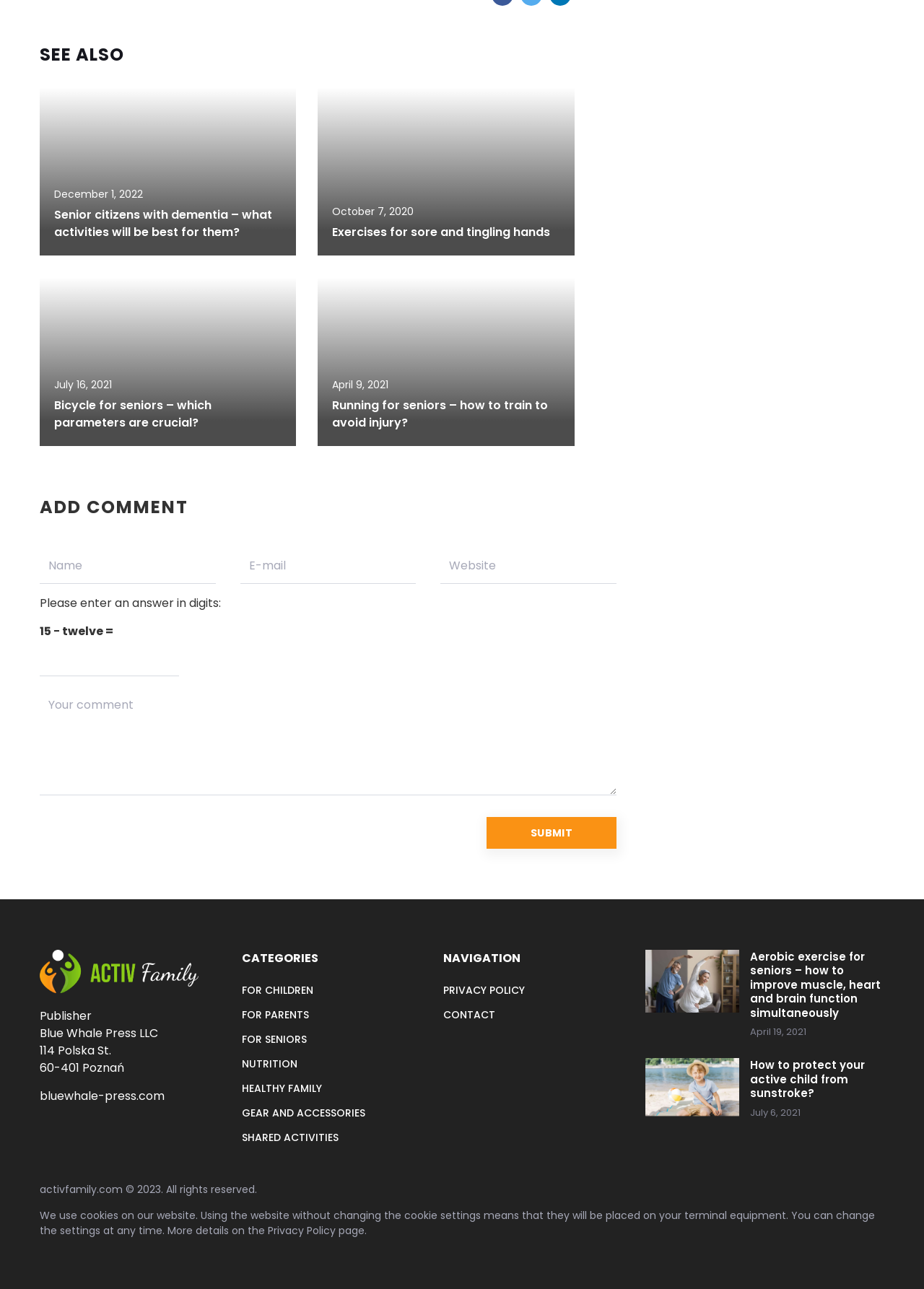Pinpoint the bounding box coordinates of the clickable element to carry out the following instruction: "Read the article 'Aerobic exercise for seniors – how to improve muscle, heart and brain function simultaneously'."

[0.698, 0.737, 0.8, 0.785]